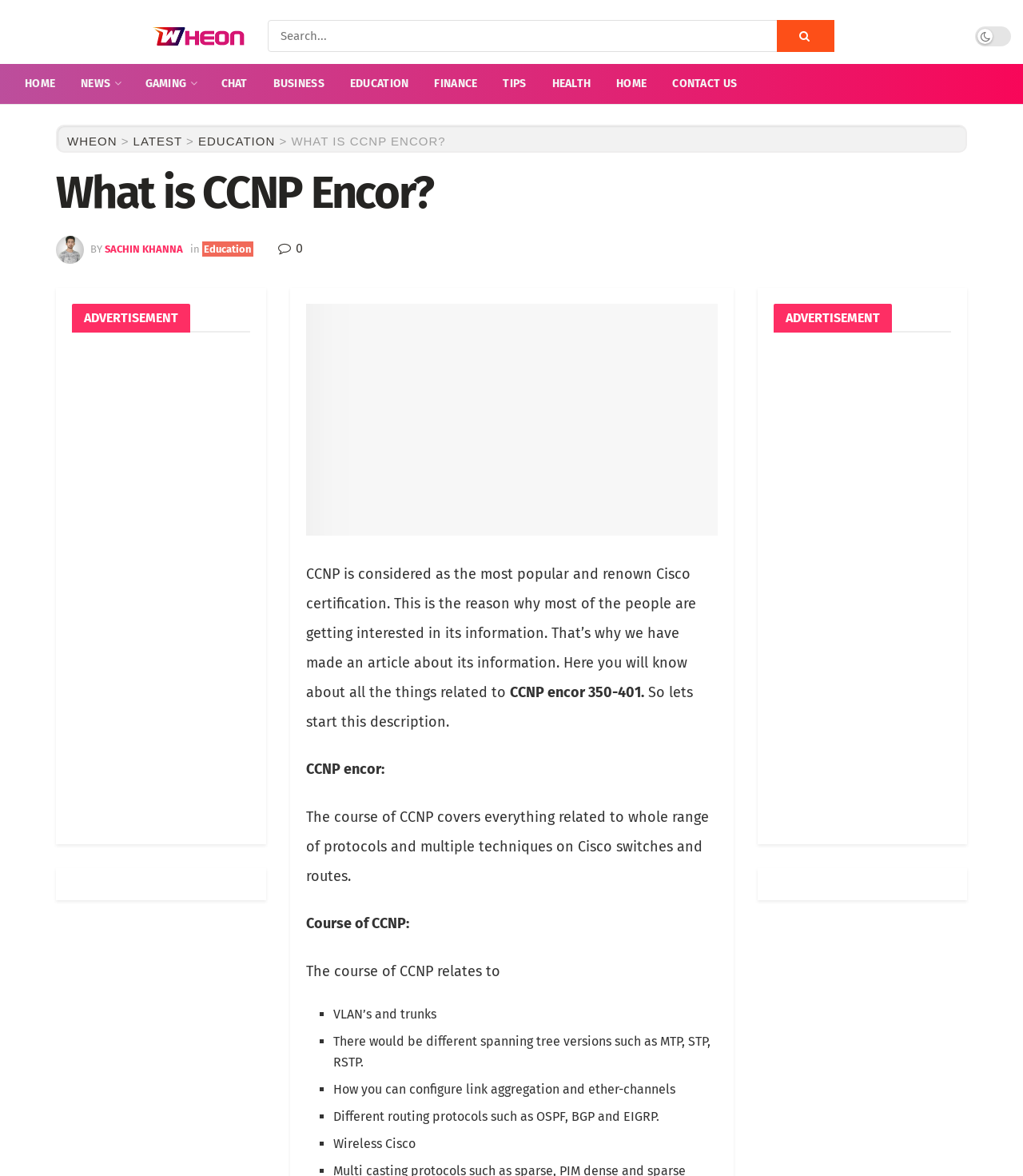Please give a concise answer to this question using a single word or phrase: 
What is the author of the article?

Sachin Khanna